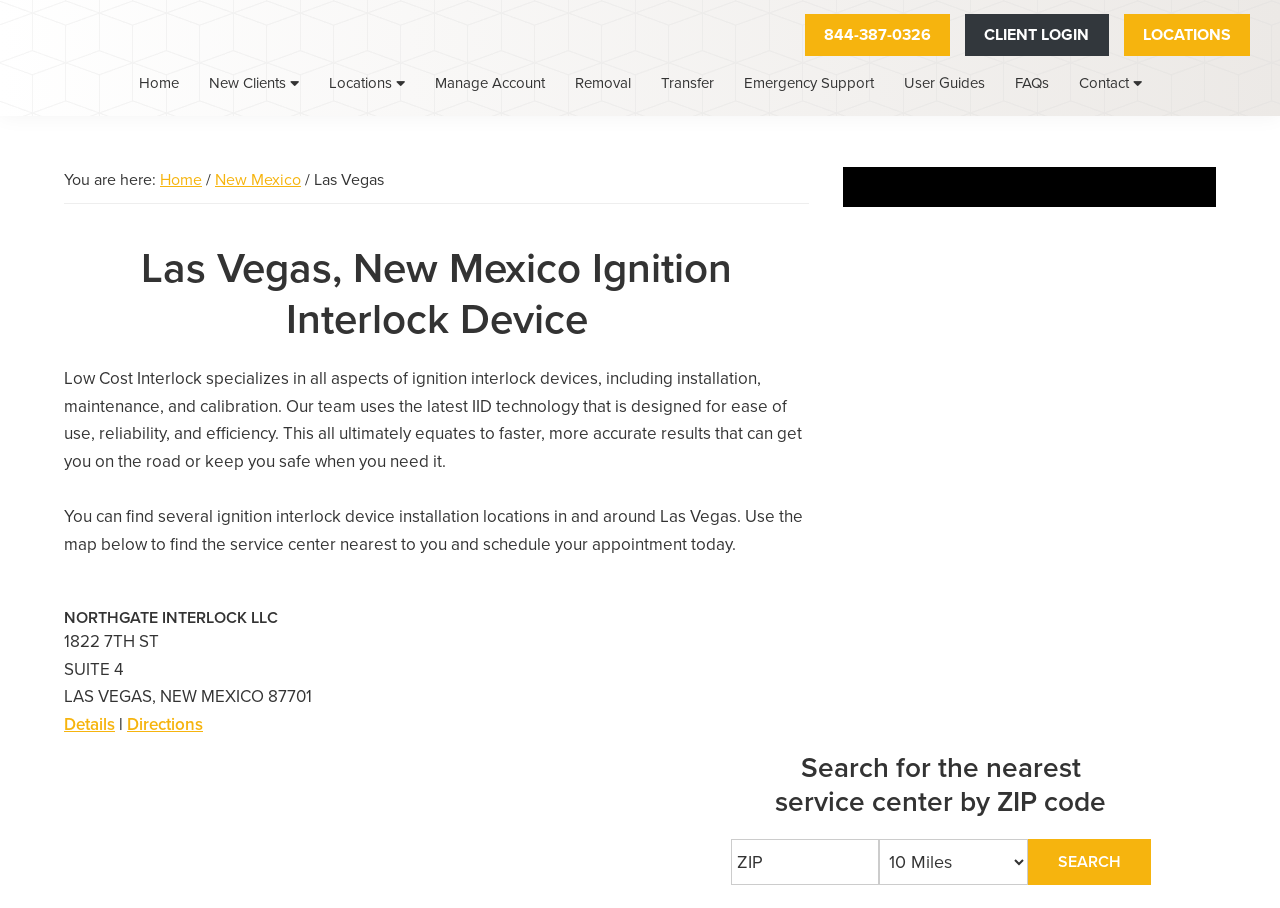Find the bounding box coordinates of the UI element according to this description: "parent_node: 10 Miles name="lcizipsearch" placeholder="ZIP"".

[0.571, 0.924, 0.687, 0.975]